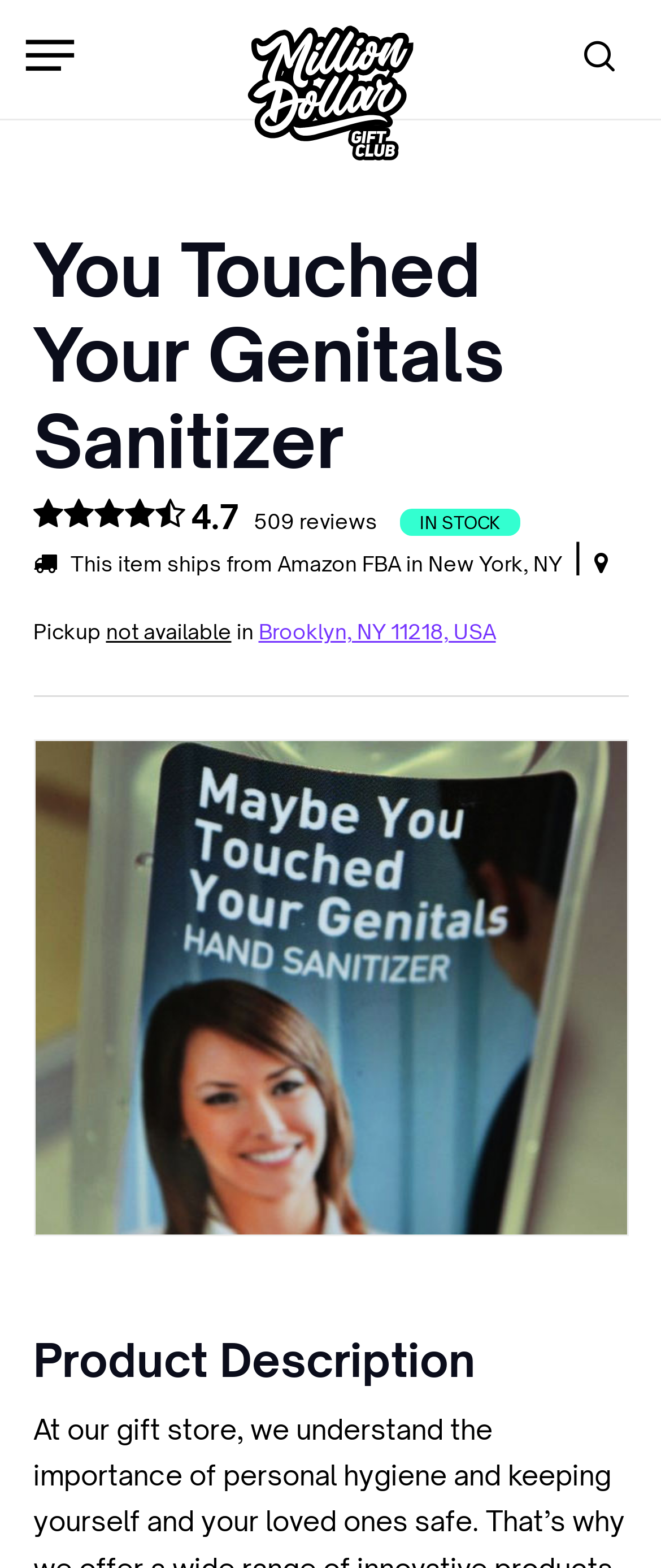Please answer the following question as detailed as possible based on the image: 
Is the product in stock?

I found the availability of the product by looking at the static text 'IN STOCK' which indicates that the product is currently in stock and available for purchase.